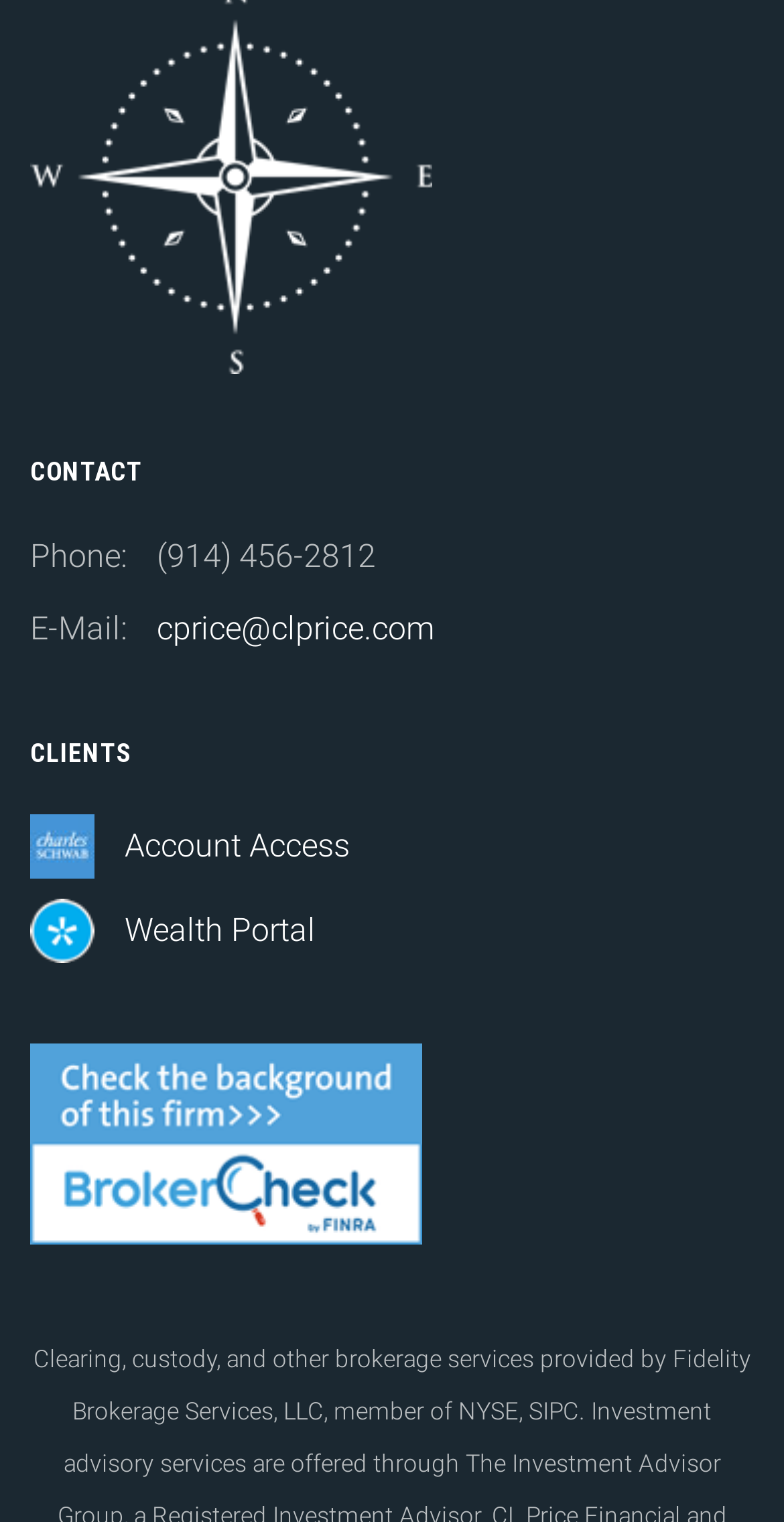Given the content of the image, can you provide a detailed answer to the question?
What is the image description below 'Broker Check'?

I found the image description by looking at the 'Broker Check' link, which has an image with the description 'Broker Check'.